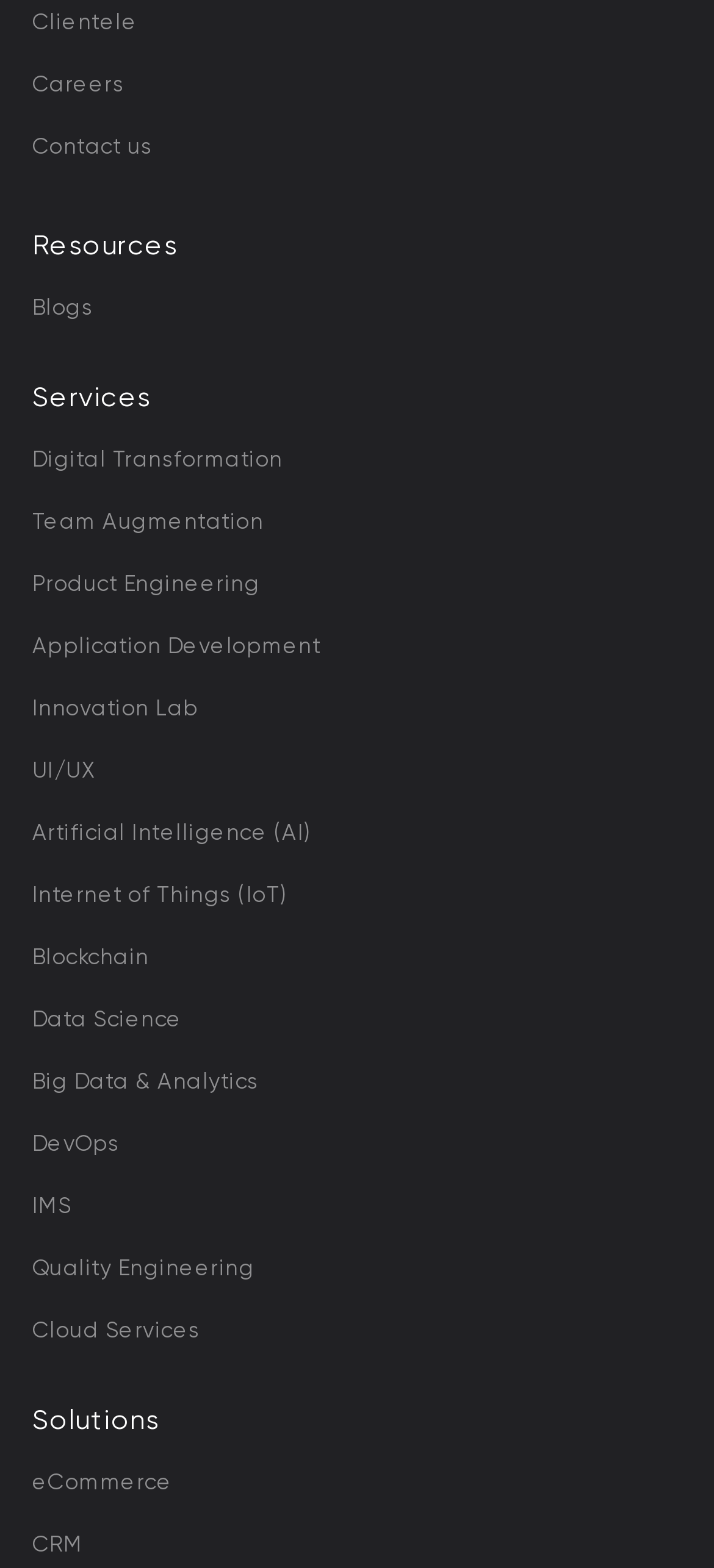Provide your answer in a single word or phrase: 
What is the last link on the webpage?

CRM